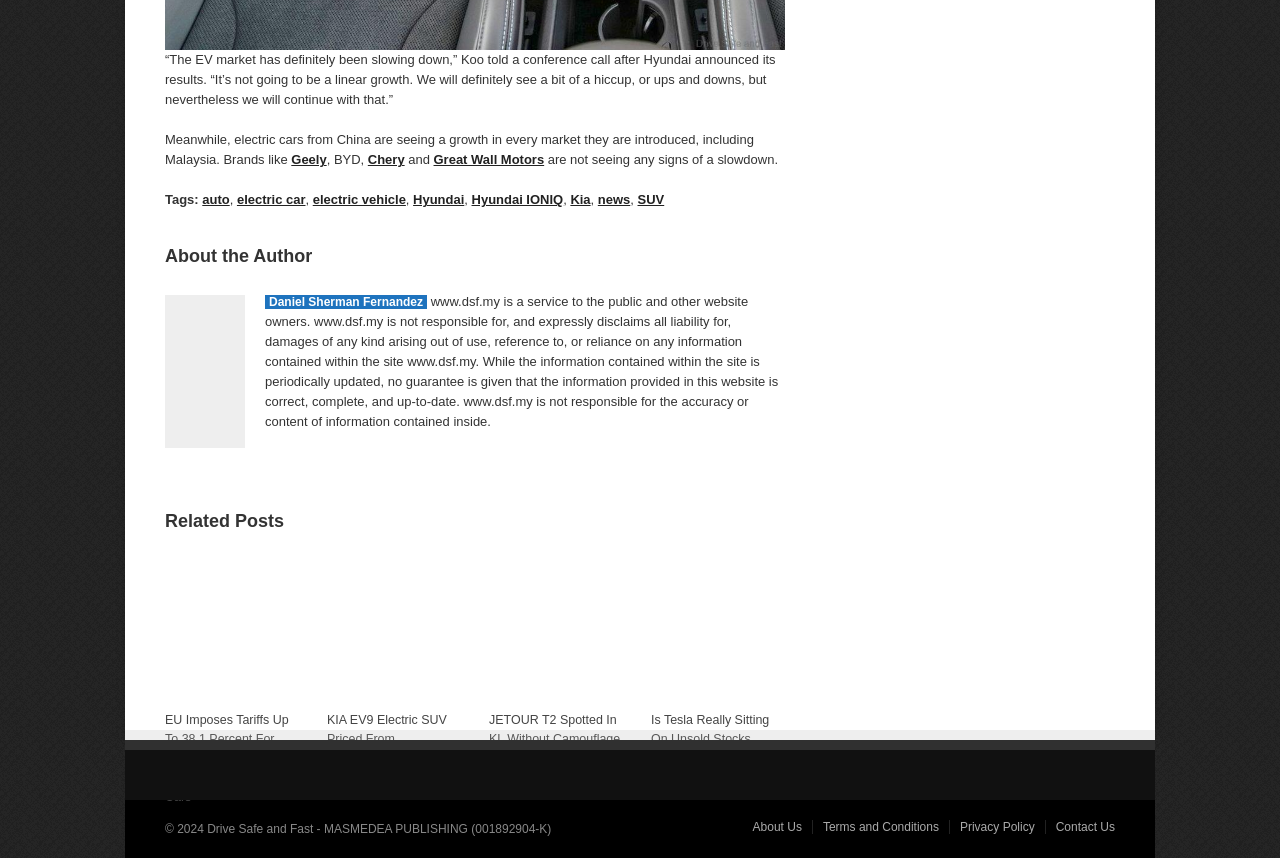Find the bounding box coordinates of the element you need to click on to perform this action: 'Click on the link to read about EU Imposes Tariffs Up To 38.1 Percent For Chinese EV Manufacturers And Cars'. The coordinates should be represented by four float values between 0 and 1, in the format [left, top, right, bottom].

[0.129, 0.831, 0.225, 0.937]